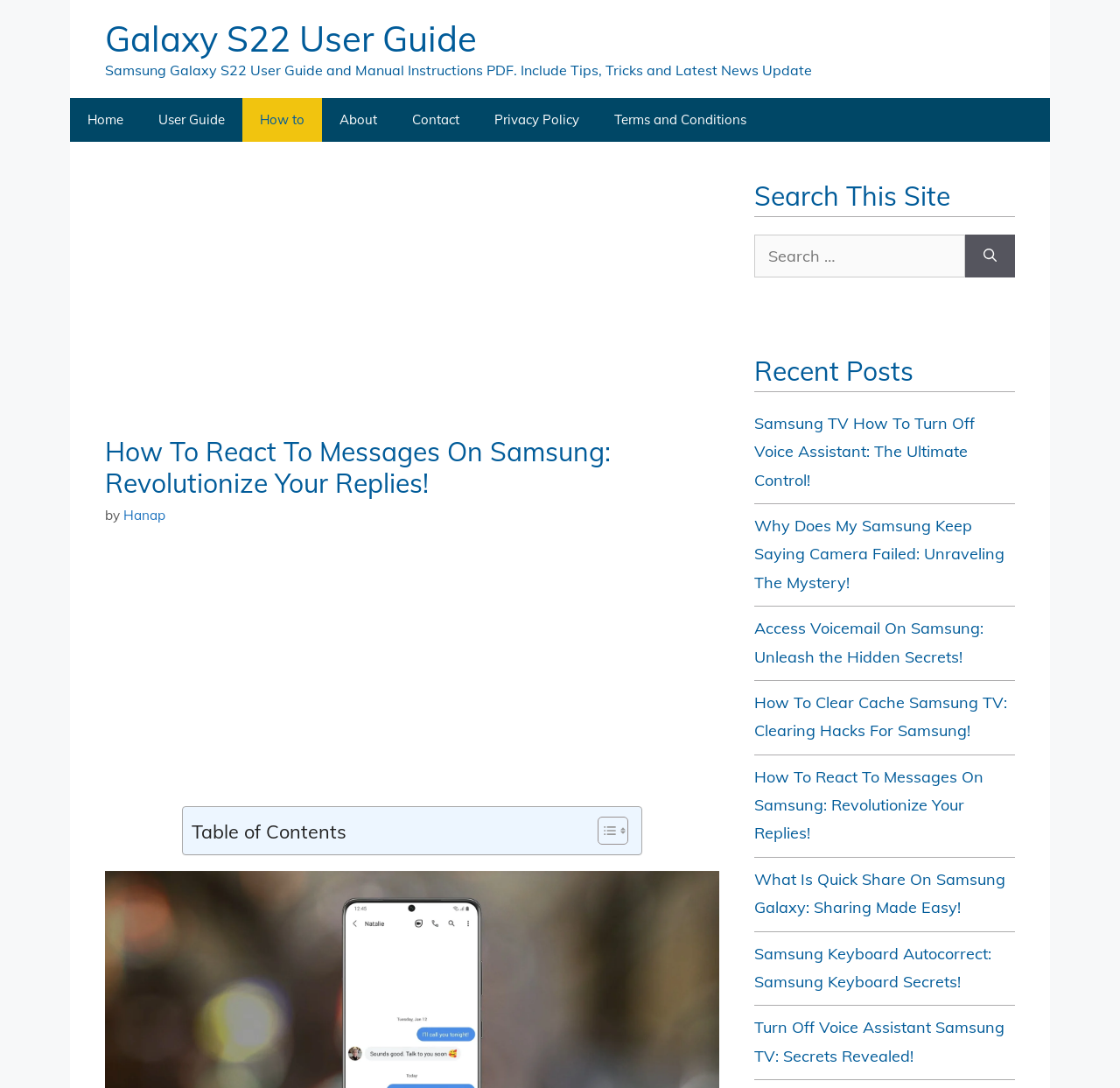What is the purpose of the table of contents?
Respond to the question with a well-detailed and thorough answer.

The table of contents is located in the layout table section, and it has a toggle button. This suggests that the purpose of the table of contents is to help users navigate the article and find specific sections easily.